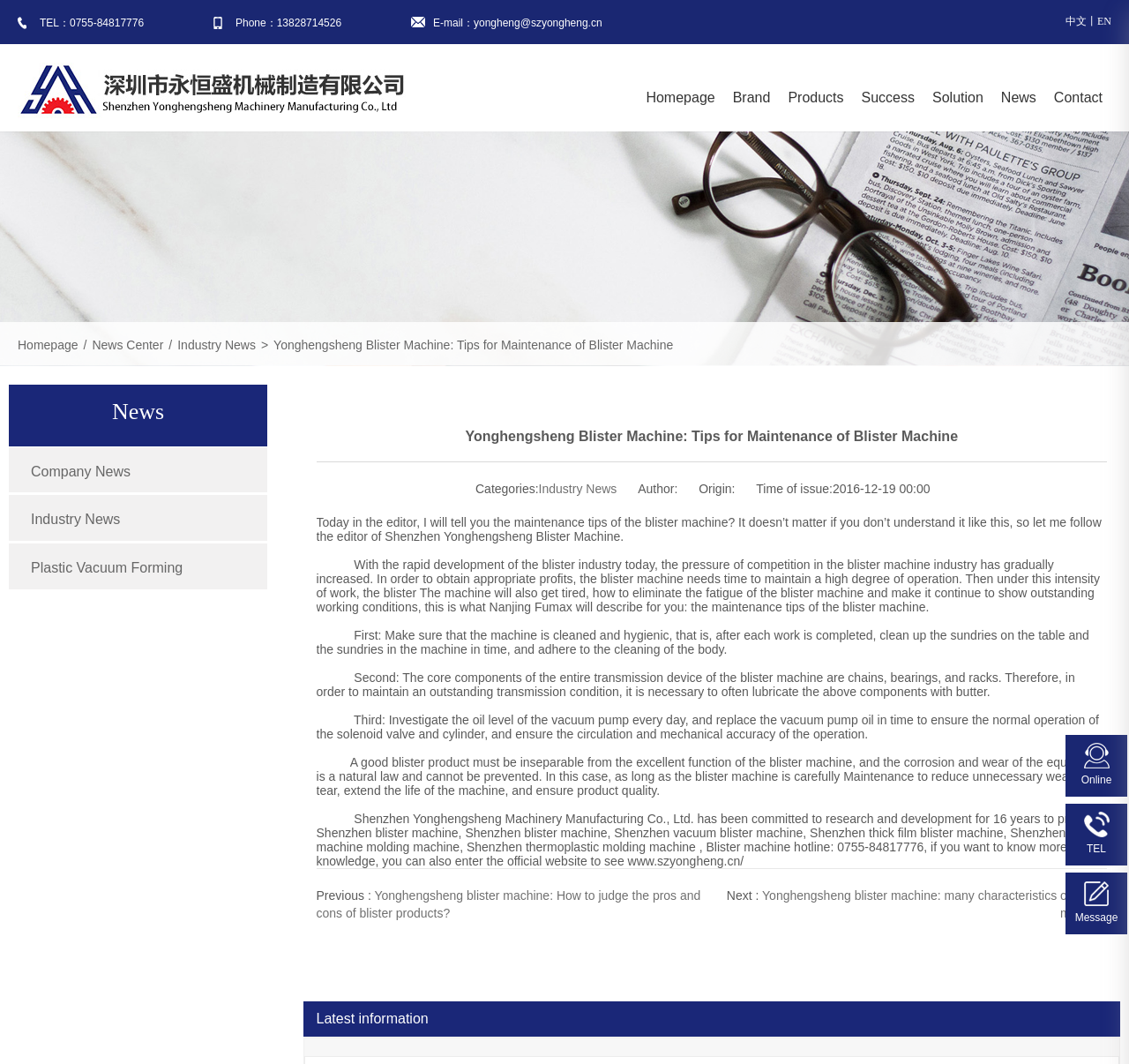How often should the oil level of the vacuum pump be checked?
Answer the question with a detailed and thorough explanation.

According to the article, the oil level of the vacuum pump should be investigated every day to ensure the normal operation of the solenoid valve and cylinder.